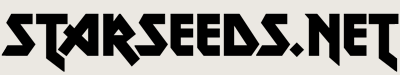What is the name of the highlighted seed strain?
Please respond to the question thoroughly and include all relevant details.

The caption specifically mentions that the highlighted seed strain is the Dama Blanca Feminised Seeds by BlimBurn Seeds, which suggests that this is the name of the highlighted seed strain.